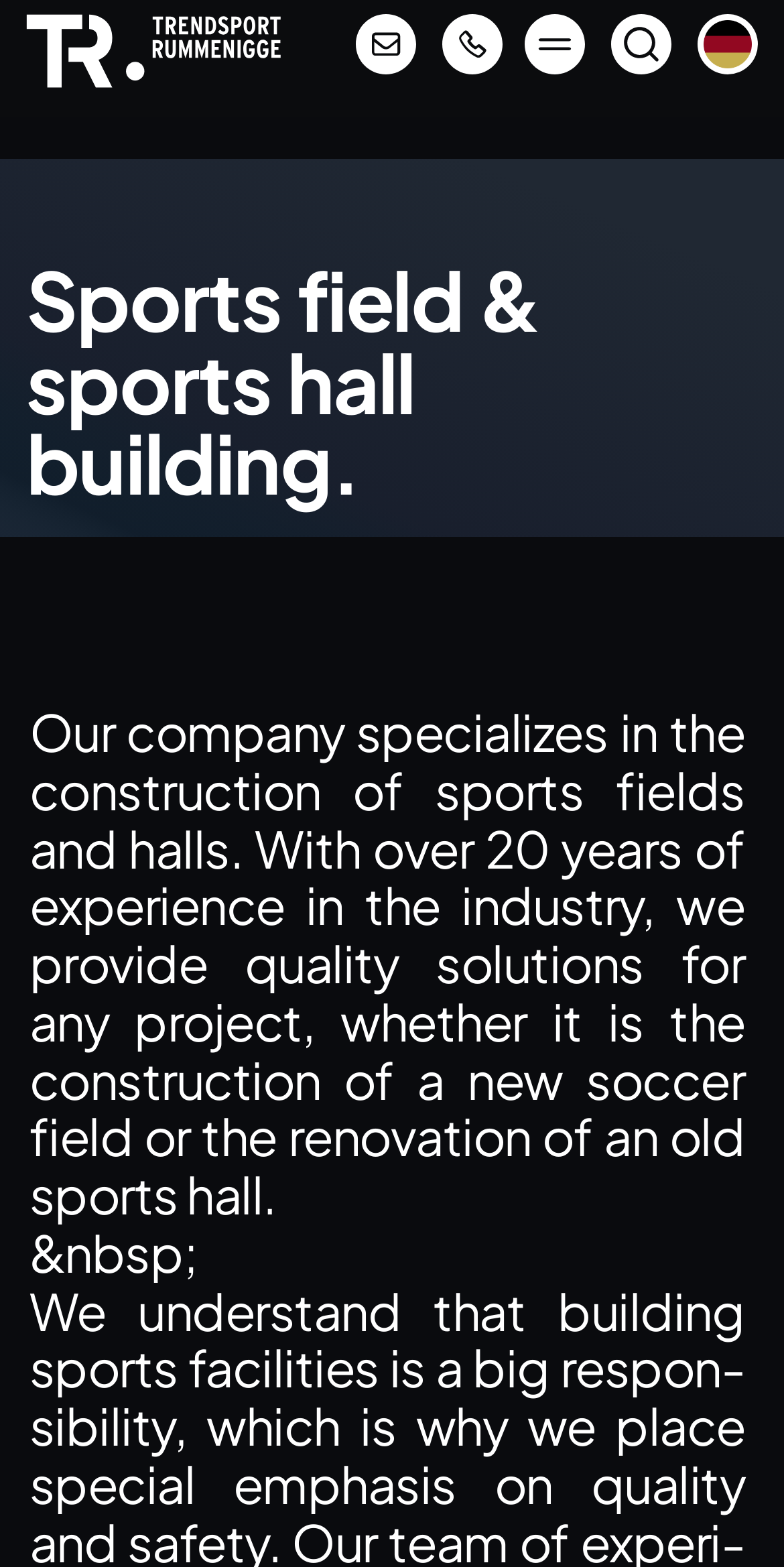Find and indicate the bounding box coordinates of the region you should select to follow the given instruction: "Click on Playgrounds".

[0.101, 0.028, 0.905, 0.069]